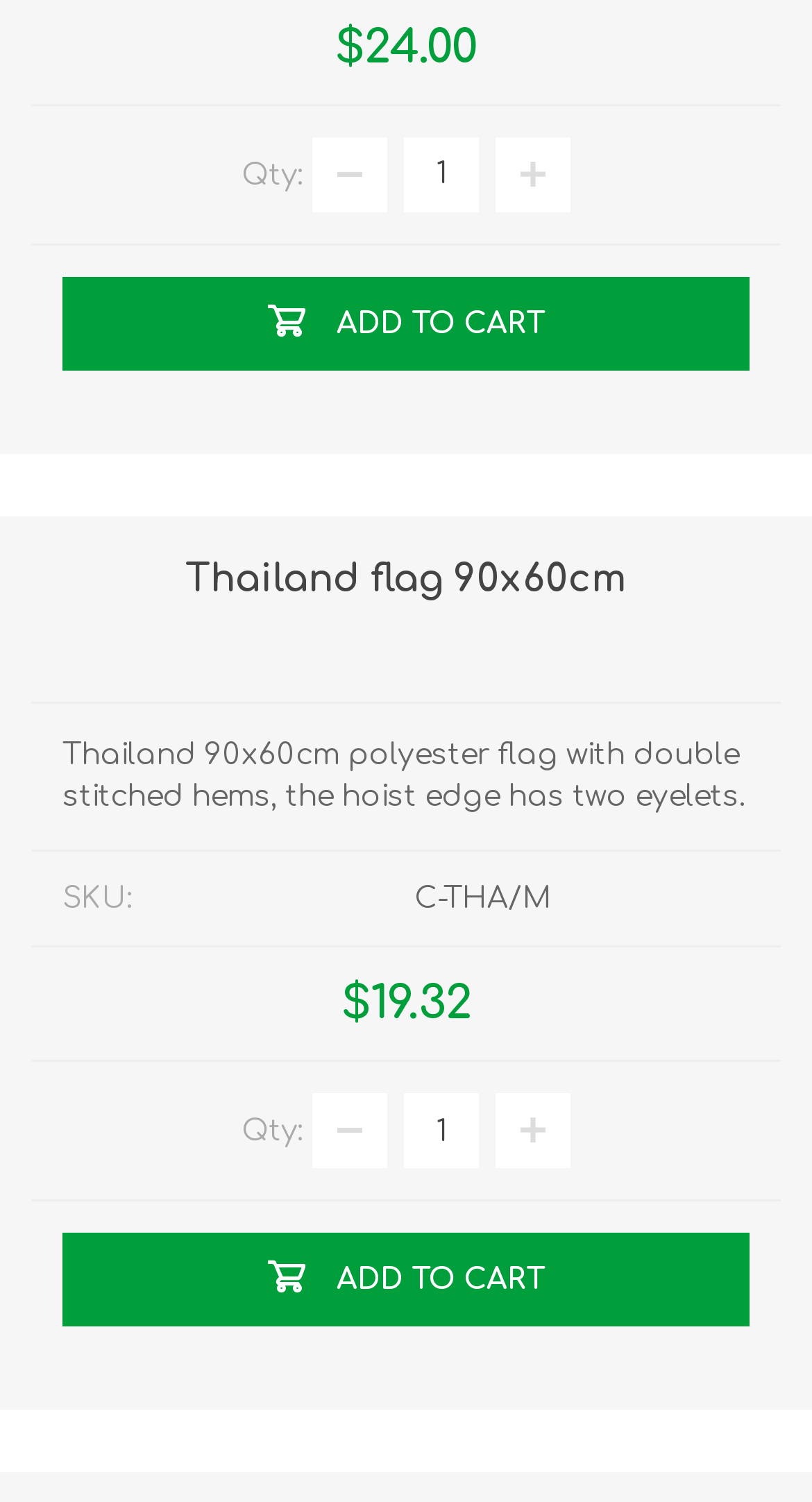What is the size of the flag?
Please provide a comprehensive and detailed answer to the question.

I found the size of the flag by looking at the StaticText element with the text 'Thailand flag 90x60cm' which is located at the top of the webpage.